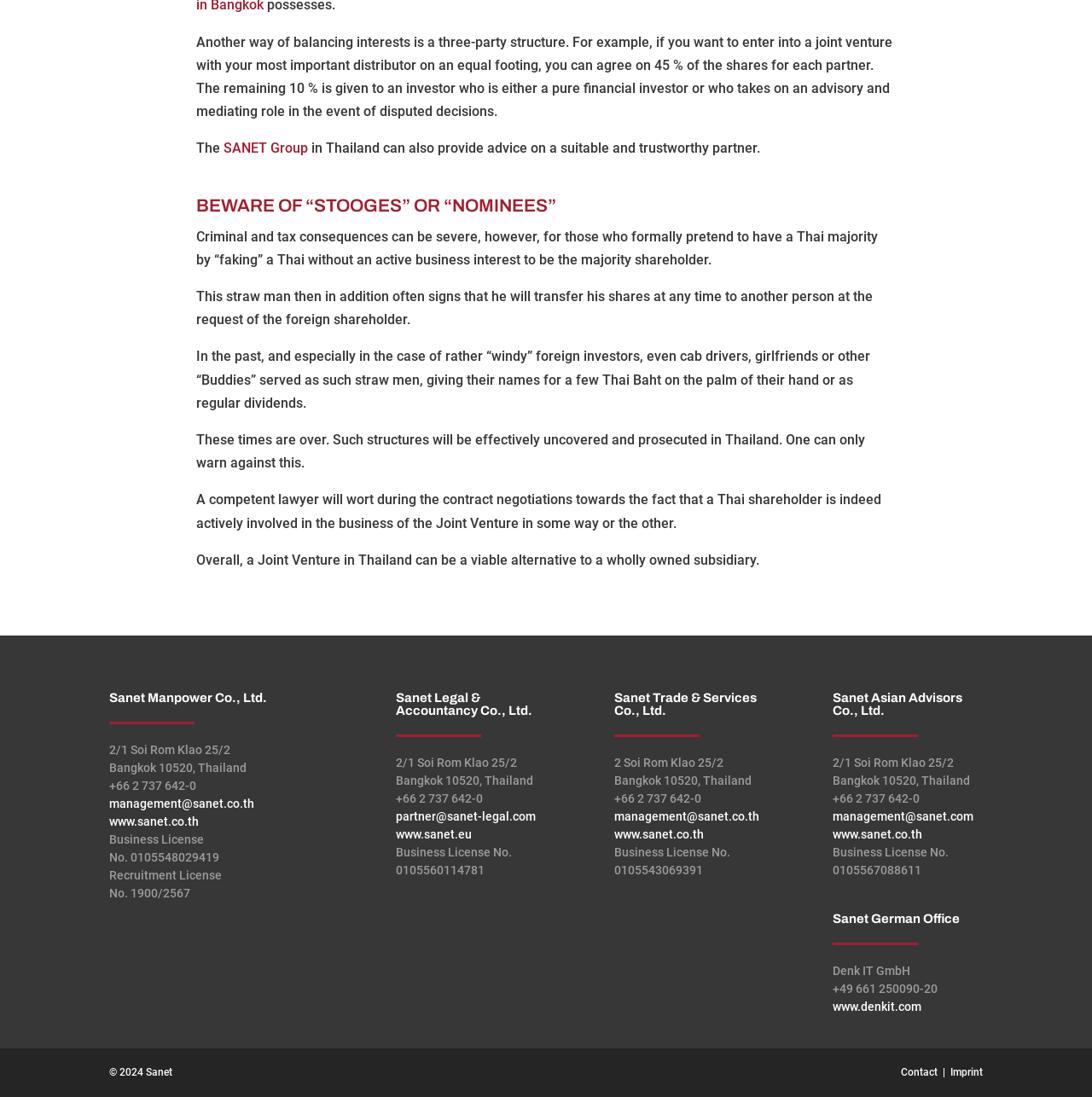Find the bounding box coordinates of the element I should click to carry out the following instruction: "Contact Sanet".

[0.825, 0.972, 0.859, 0.983]